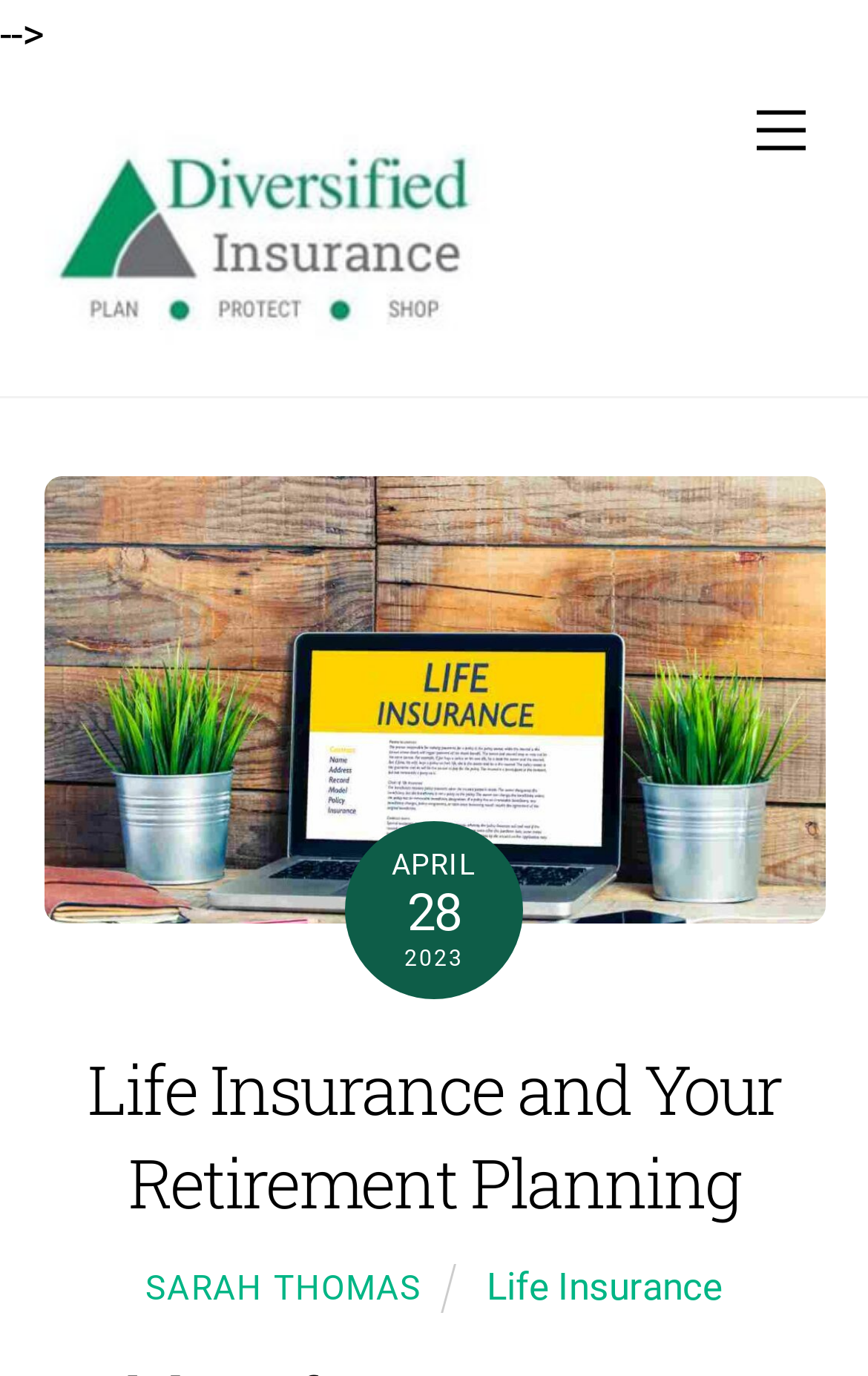What is the topic of the webpage?
Please provide a single word or phrase as your answer based on the screenshot.

Life Insurance and Retirement Planning